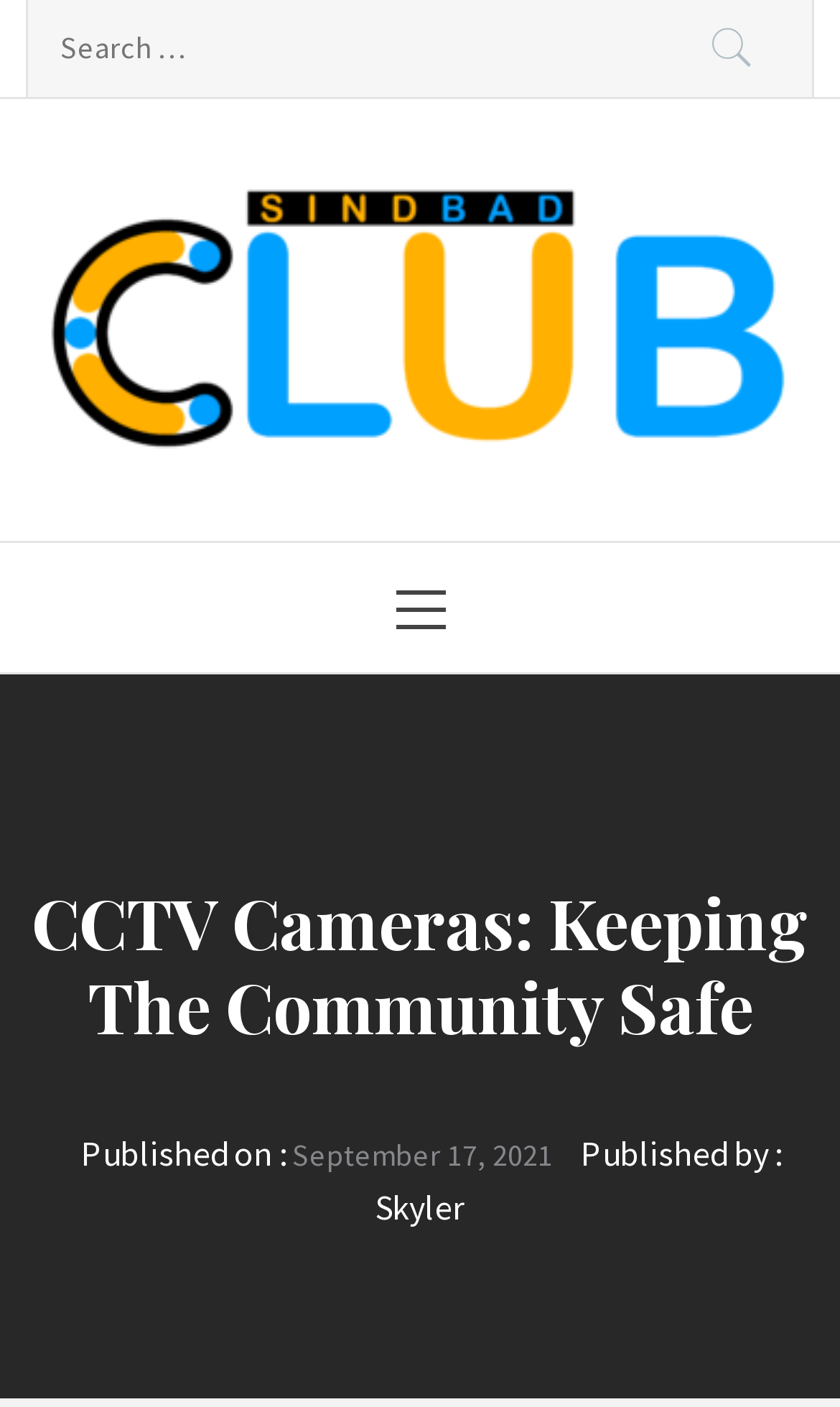Identify and extract the main heading of the webpage.

CCTV Cameras: Keeping The Community Safe